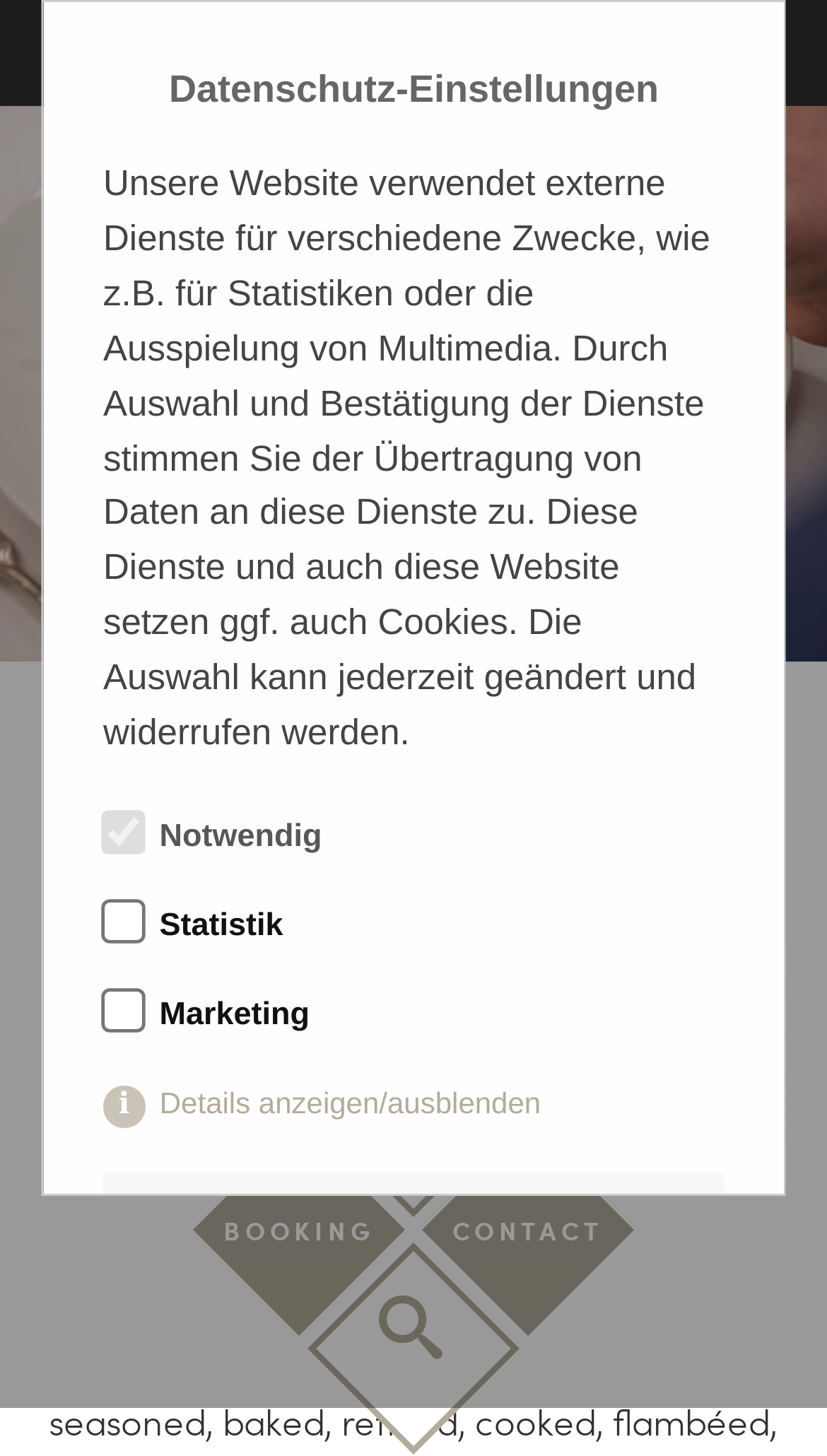Provide an in-depth description of the elements and layout of the webpage.

The webpage is about the restaurant "Restaurant im Hotel Filser in Oberstdorf" and appears to be a hotel restaurant's website. At the top left, there are five social media links represented by icons. Below these icons, there is a large image that spans the entire width of the page, showcasing a dish from the restaurant.

The main content of the page is divided into sections. On the left side, there are three links: "HOME", "RESTAURANT OBERSTDORF", and another link with the same text as the page title. On the right side, there are two headings: "RESTAURANT OBERSTDORF" and "Enjoy Allgäu specialities & more". 

At the bottom of the page, there are three links: "BOOKING", "CONTACT", and another link with an icon. There is also a dialog box that appears to be a cookie consent popup, which contains a description of the website's use of external services and cookies. The dialog box has three checkboxes for "Notwendig", "Statistik", and "Marketing", as well as two buttons: "Nur notwendige" and "Auswahl bestätigen".